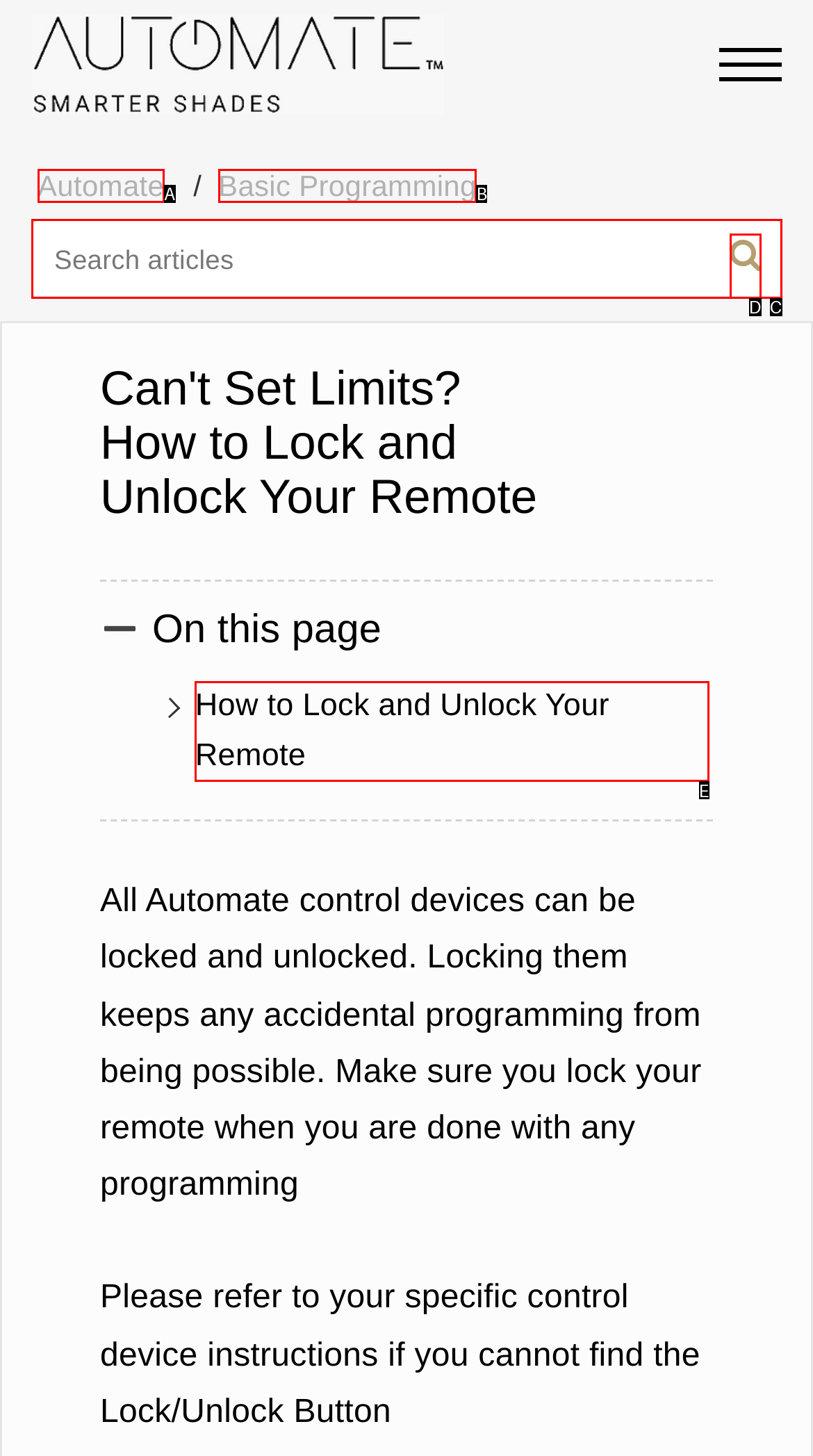Identify which HTML element matches the description: Pushcart Nominations ». Answer with the correct option's letter.

None